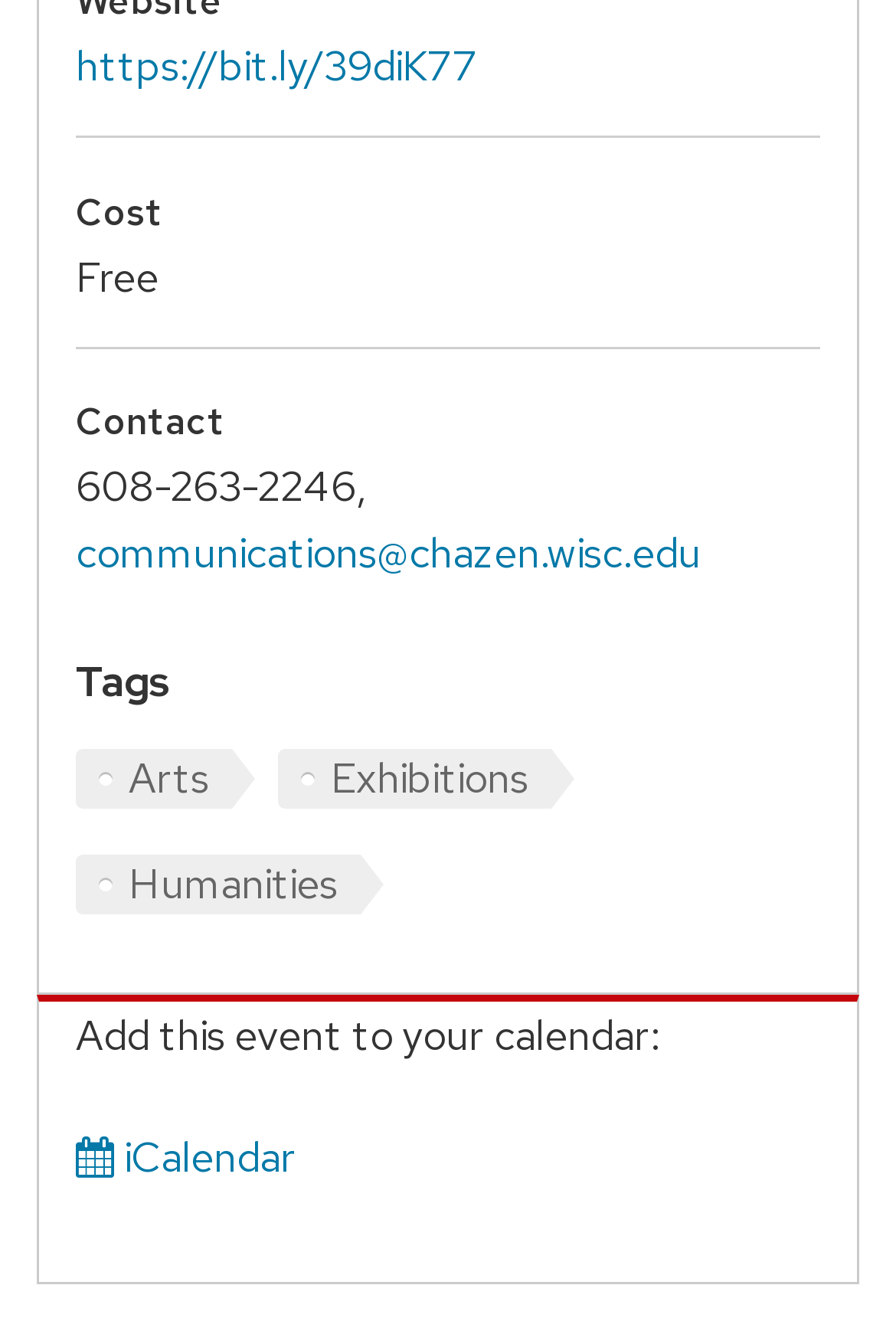Find the bounding box coordinates for the HTML element described as: "Pinterest". The coordinates should consist of four float values between 0 and 1, i.e., [left, top, right, bottom].

None